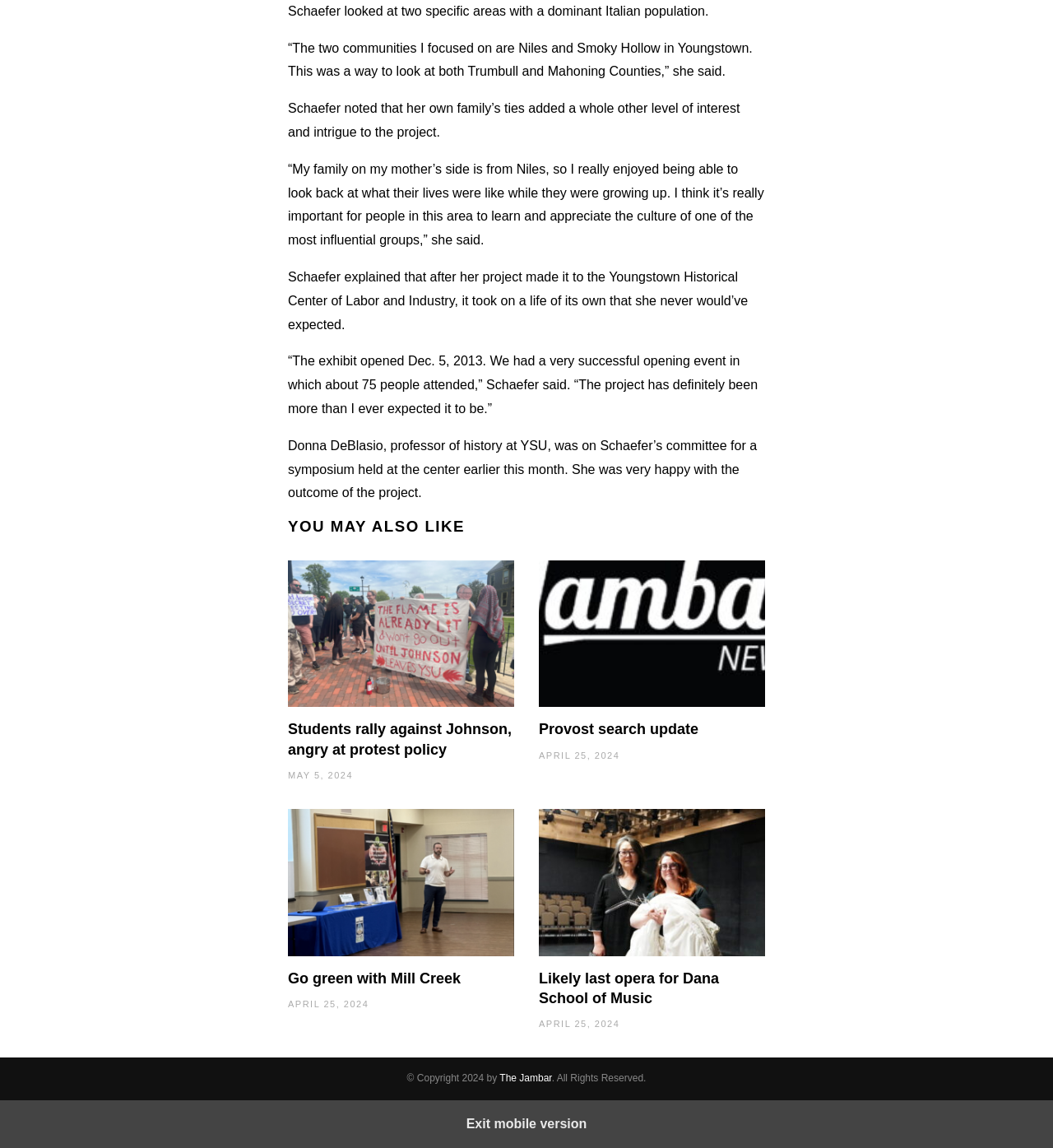Locate the bounding box for the described UI element: "Go green with Mill Creek". Ensure the coordinates are four float numbers between 0 and 1, formatted as [left, top, right, bottom].

[0.273, 0.845, 0.438, 0.859]